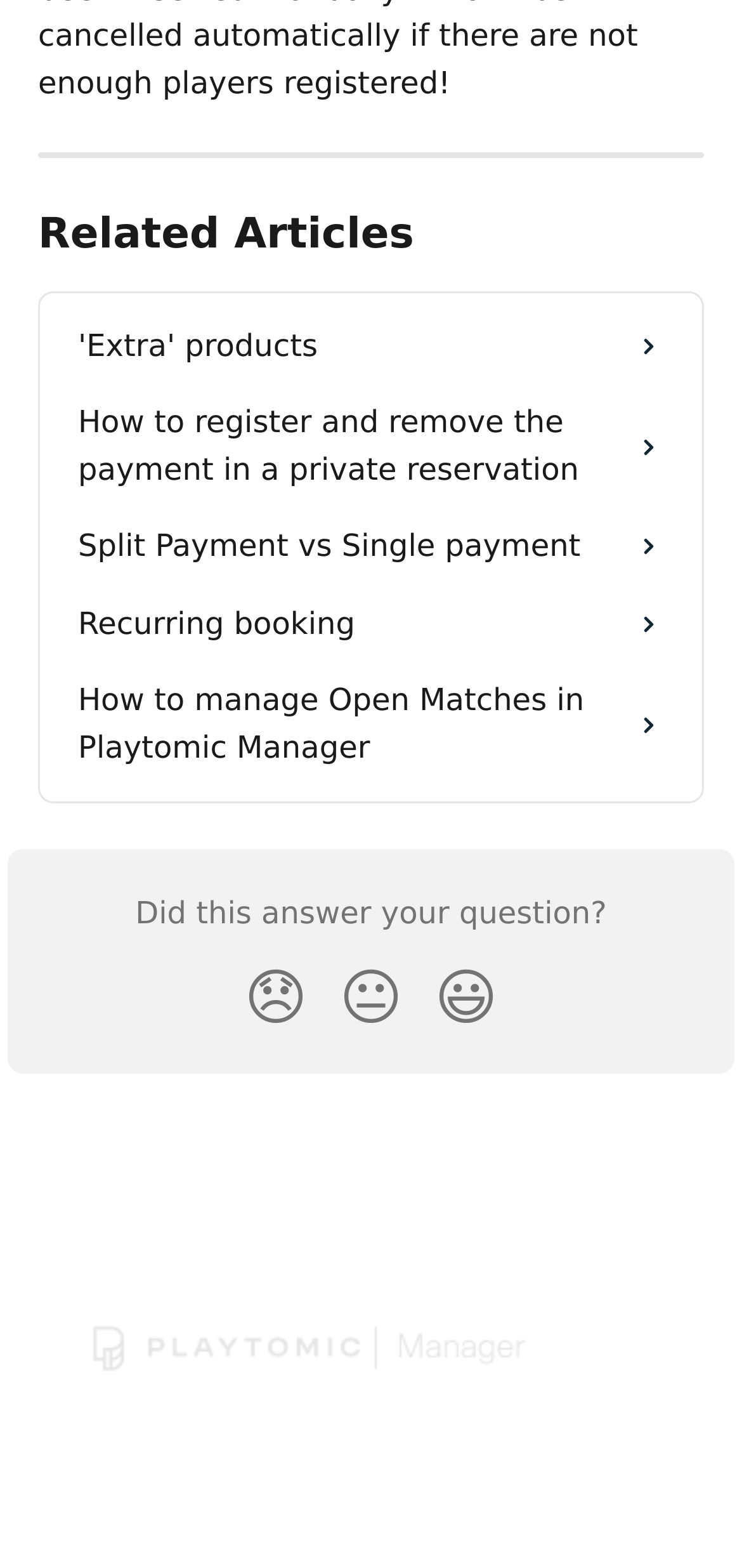Could you locate the bounding box coordinates for the section that should be clicked to accomplish this task: "Click on 'Help Center - Playtomic Manager'".

[0.1, 0.846, 0.9, 0.871]